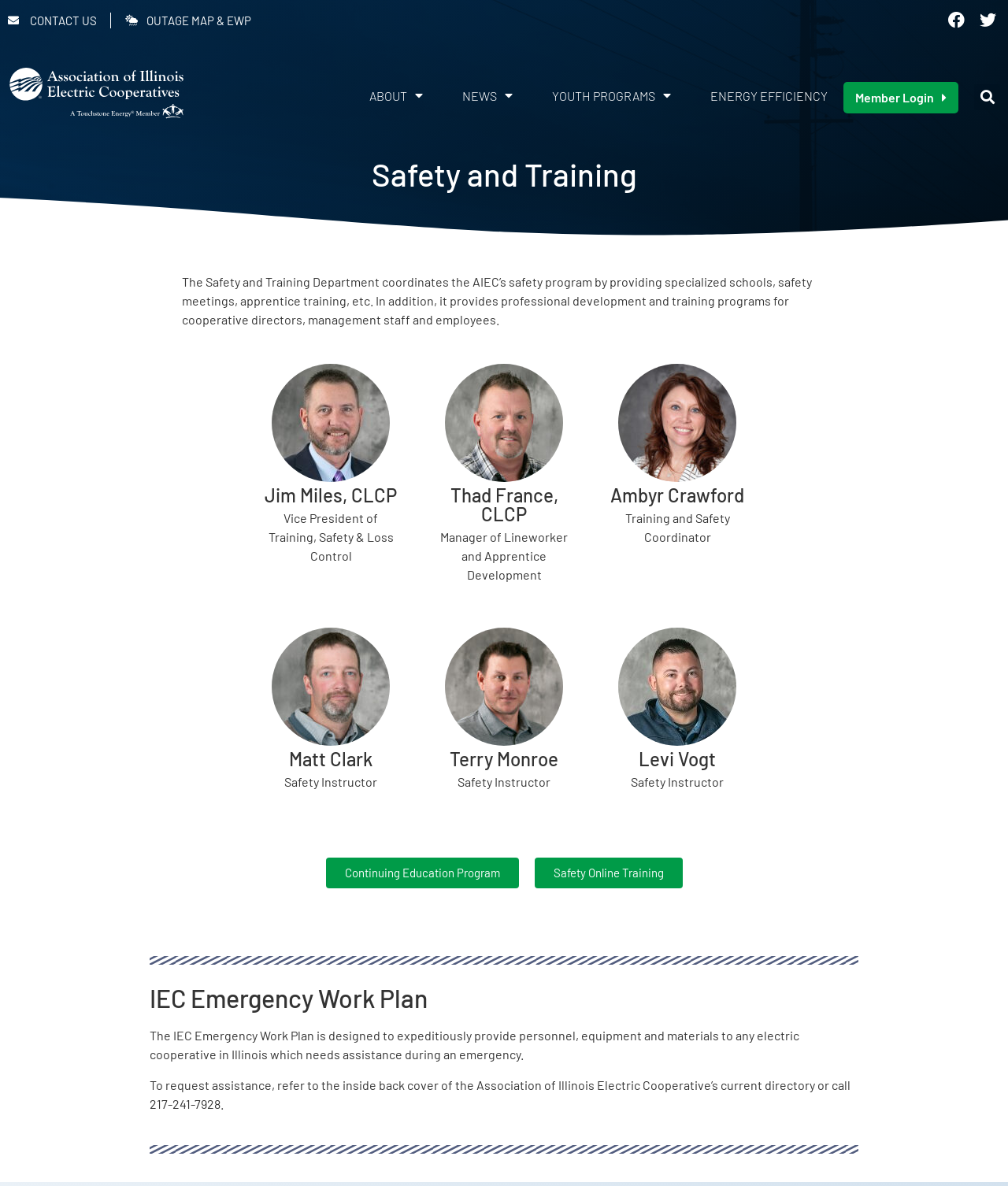What is the name of the department?
Identify the answer in the screenshot and reply with a single word or phrase.

Safety and Training